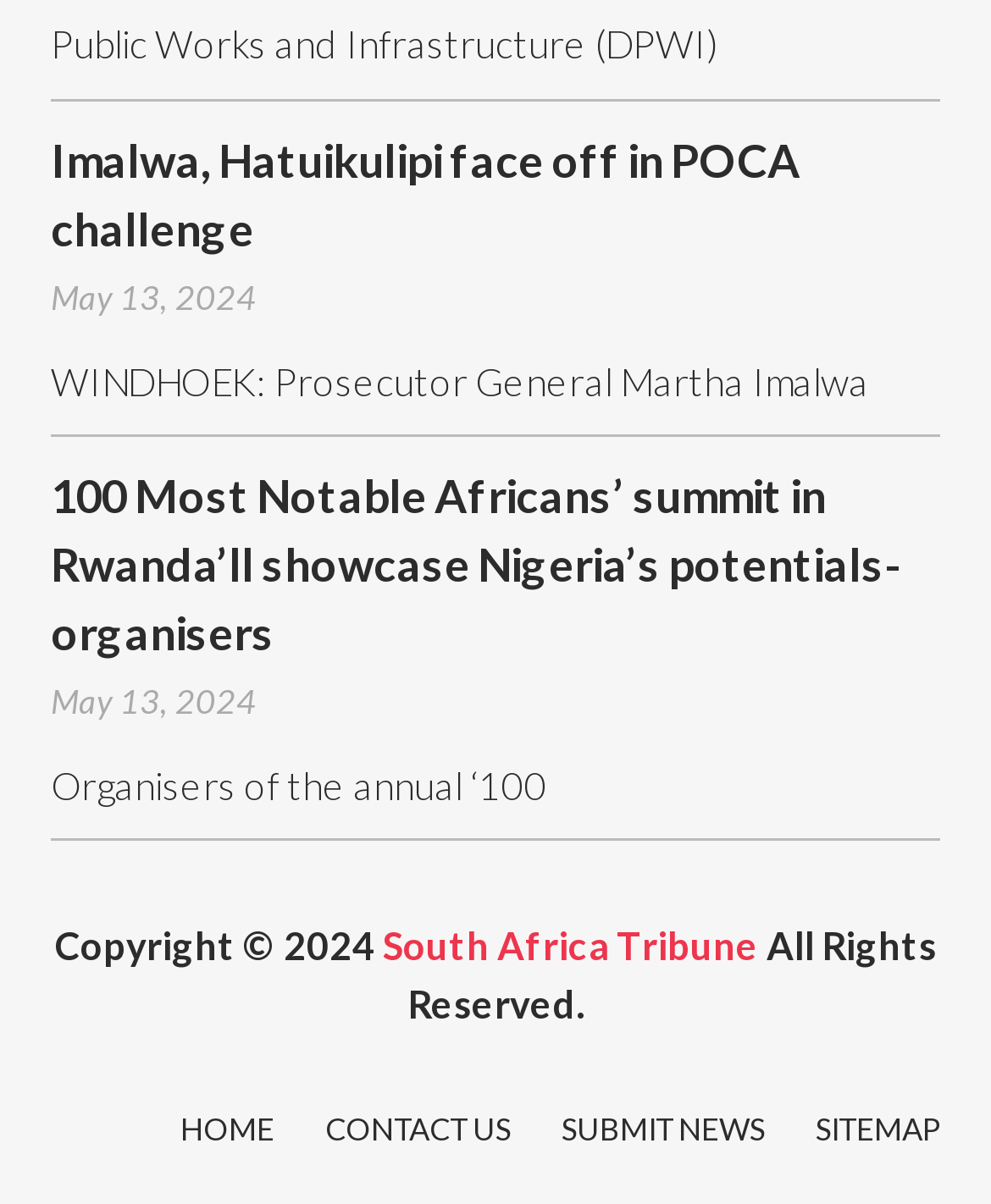What is the name of the website?
Give a single word or phrase as your answer by examining the image.

South Africa Tribune